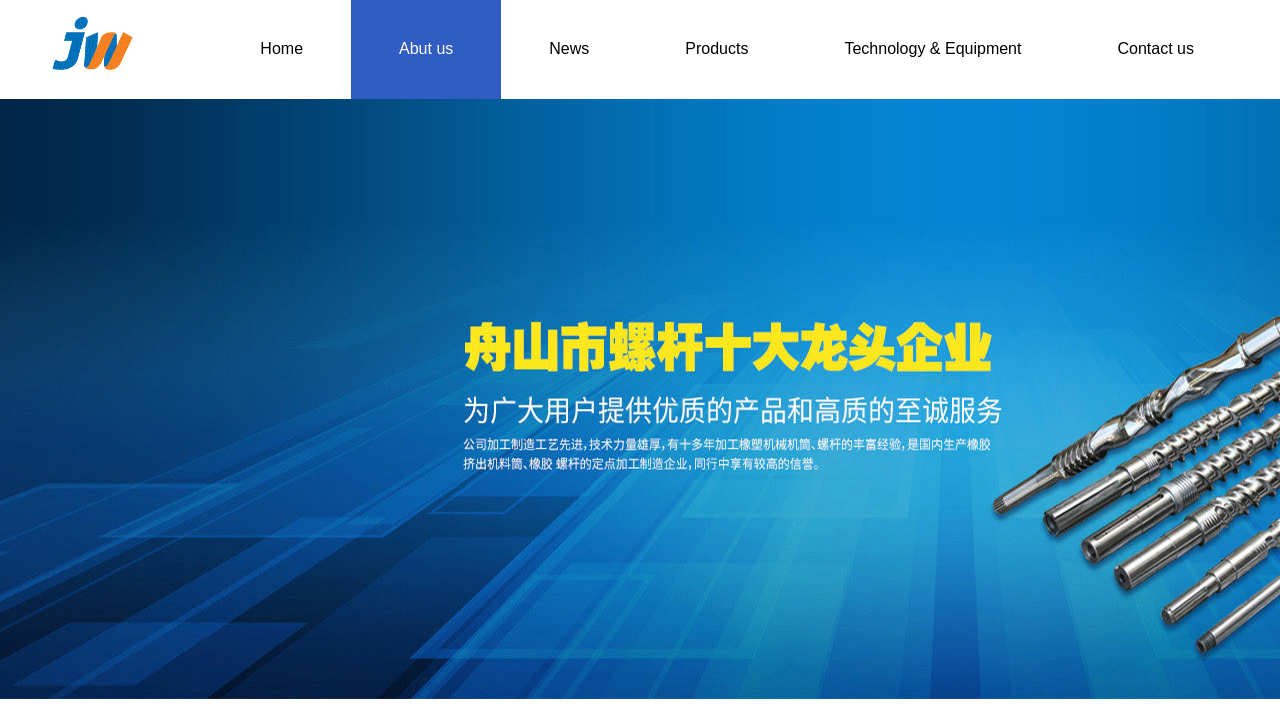Present a detailed account of what is displayed on the webpage.

The webpage is about Ningbo Jinwei machinery factory. At the top left corner, there is a logo, which is an image, accompanied by a link. To the right of the logo, there is a navigation menu consisting of five links: "Home", "About us", "News", "Products", and "Technology & Equipment", followed by "Contact us" at the far right.